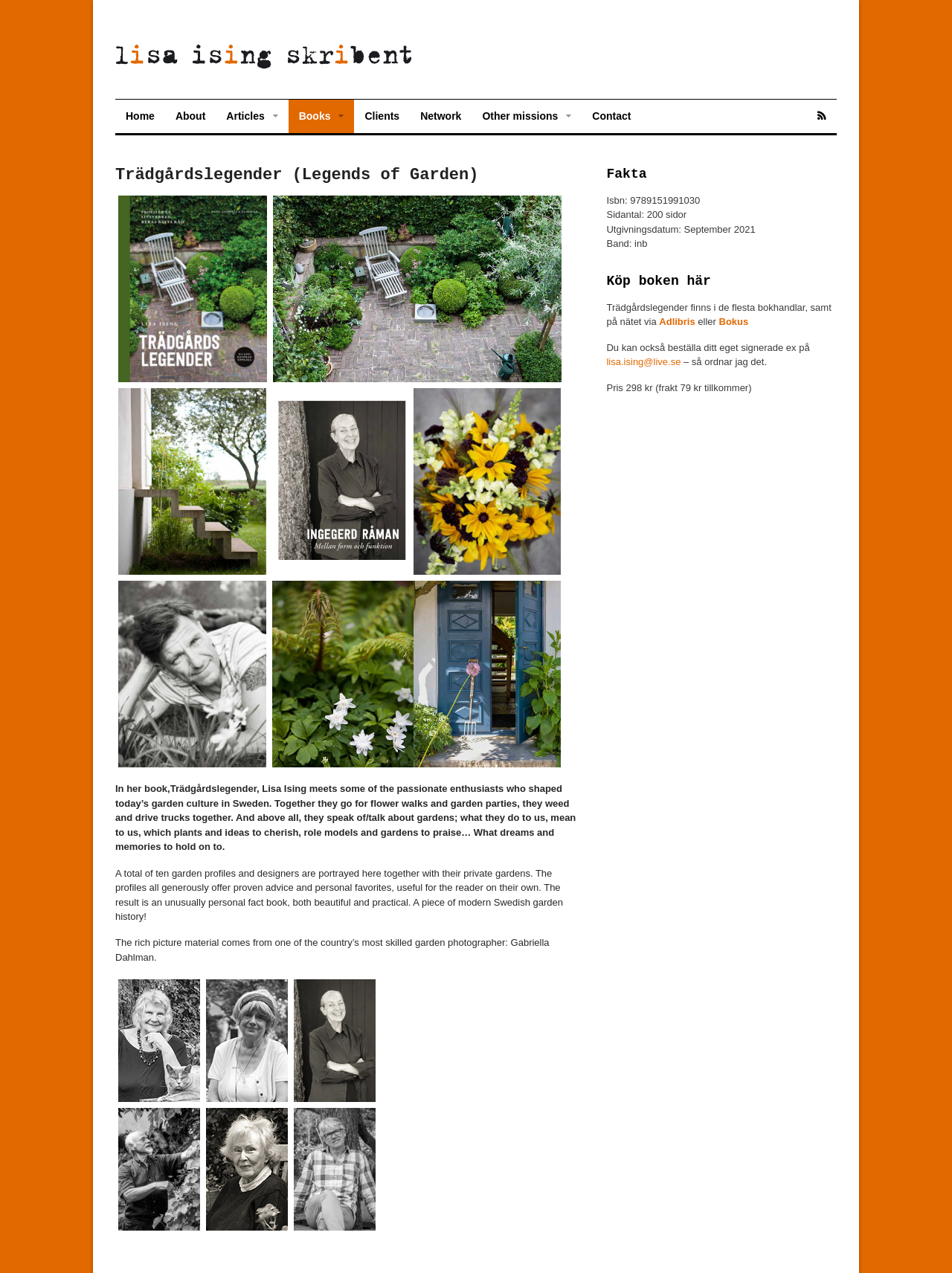Specify the bounding box coordinates of the element's region that should be clicked to achieve the following instruction: "Click Lesson 1 – The Bible". The bounding box coordinates consist of four float numbers between 0 and 1, in the format [left, top, right, bottom].

None